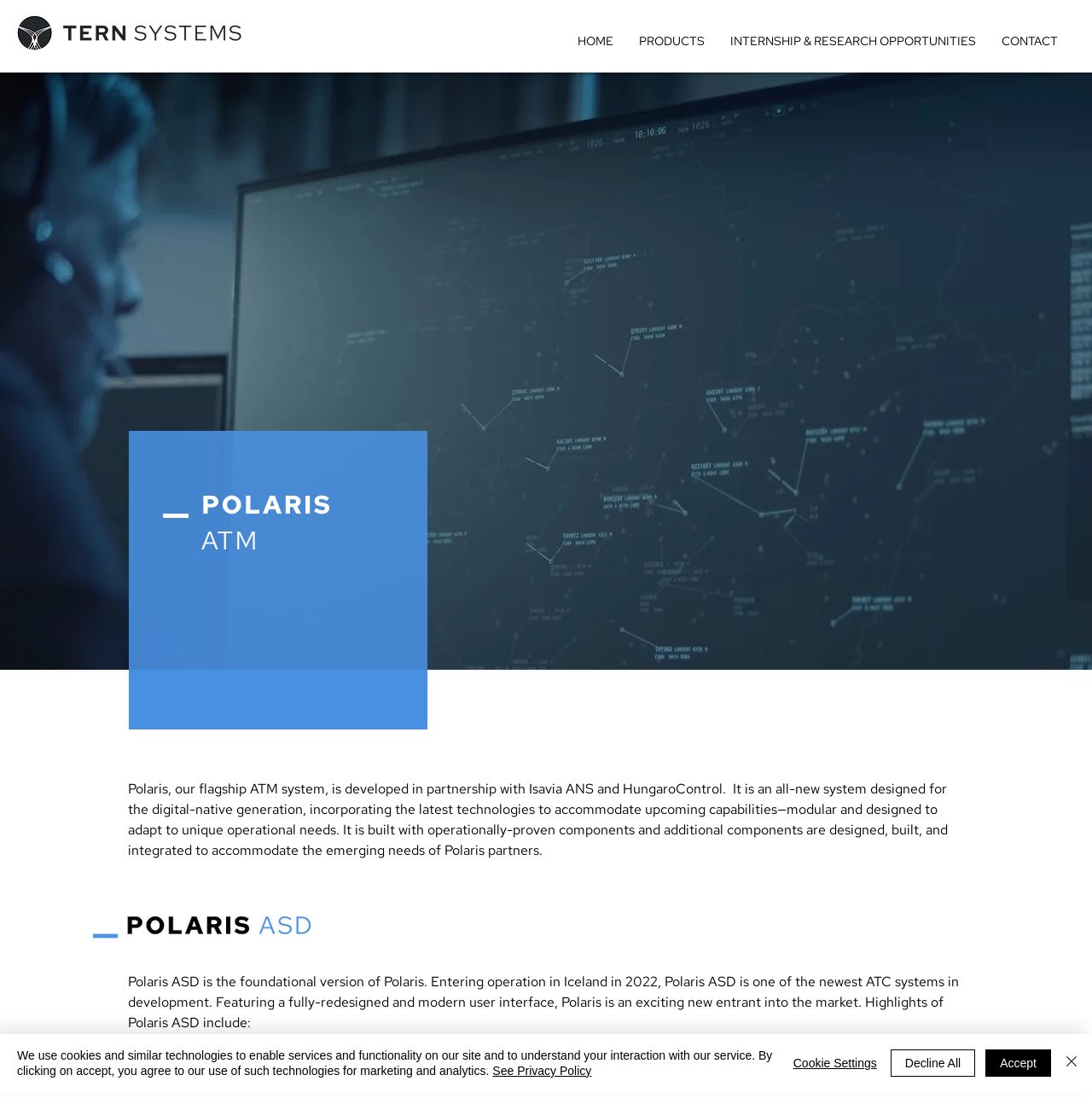Identify the bounding box coordinates for the element you need to click to achieve the following task: "Click the Tern Logo". Provide the bounding box coordinates as four float numbers between 0 and 1, in the form [left, top, right, bottom].

[0.016, 0.014, 0.223, 0.045]